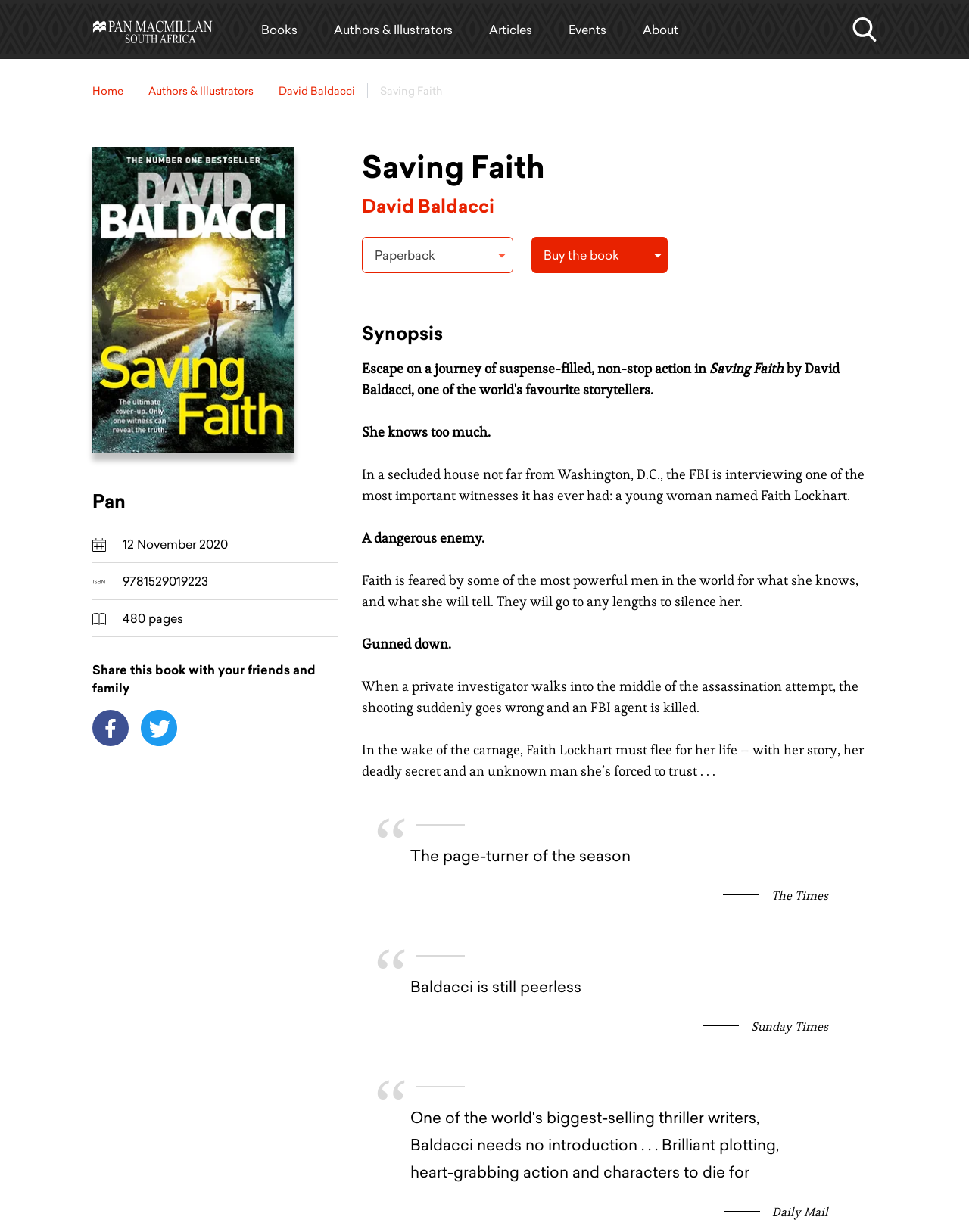Using the information in the image, give a detailed answer to the following question: Who is the author of the book?

The author of the book can be found in the heading element with the text 'David Baldacci' which is located below the book title. It is also mentioned in the link element with the text 'David Baldacci'.